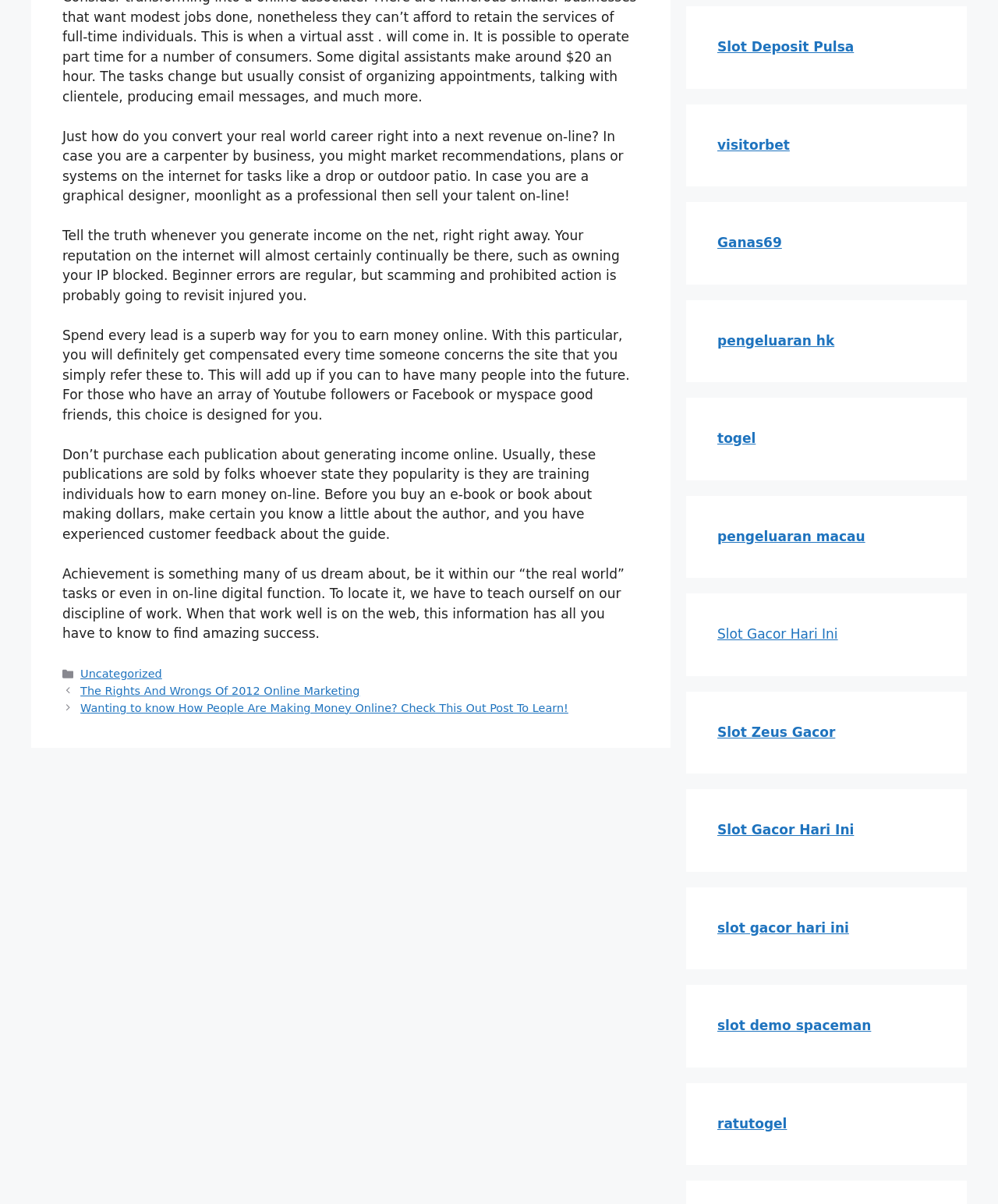Analyze the image and give a detailed response to the question:
How many categories are listed in the footer?

In the footer section, there is a 'Categories' element that contains a single link to 'Uncategorized'. Therefore, there is only one category listed in the footer.